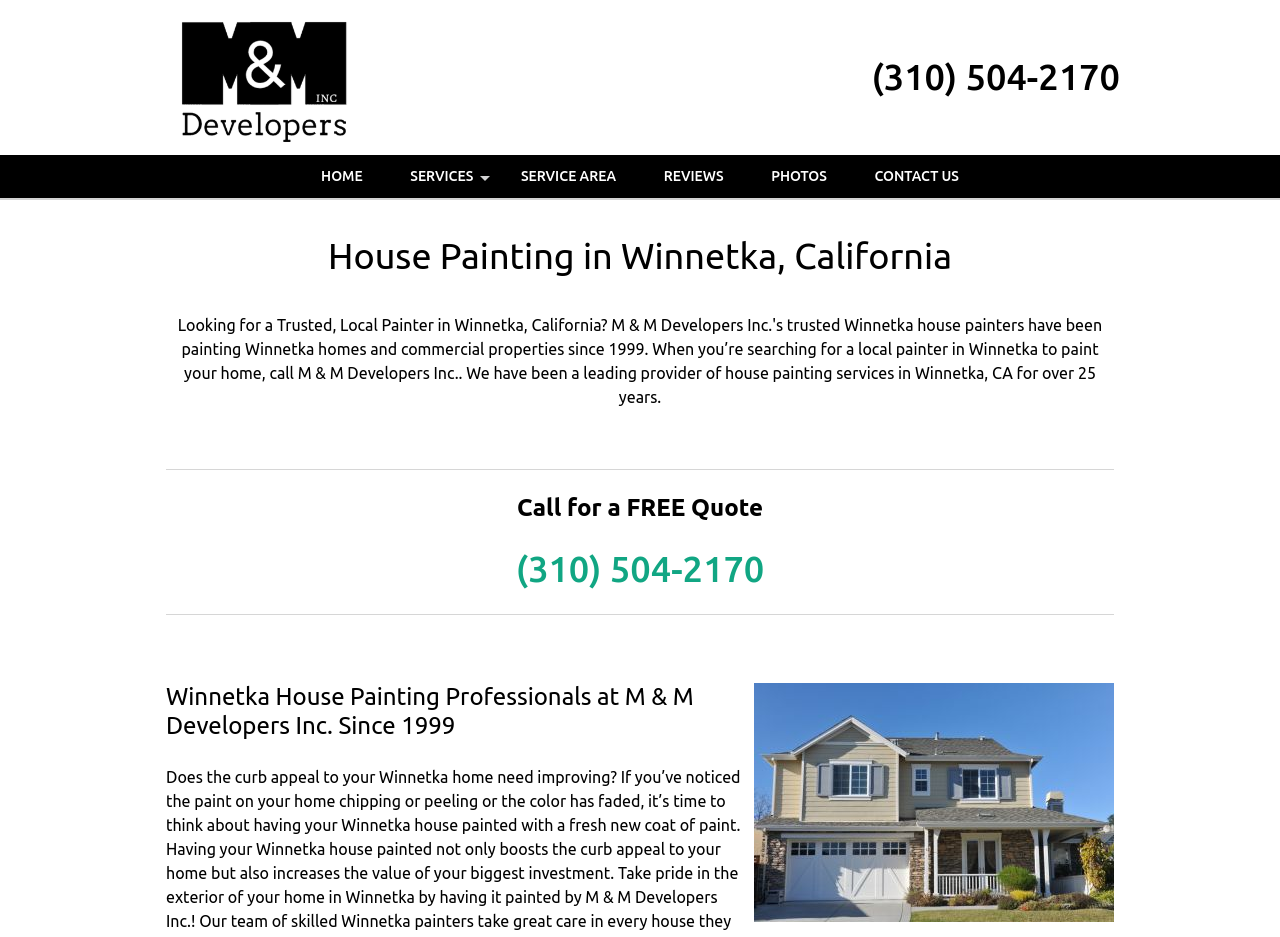Locate the bounding box coordinates of the clickable area to execute the instruction: "Call the phone number". Provide the coordinates as four float numbers between 0 and 1, represented as [left, top, right, bottom].

[0.673, 0.056, 0.883, 0.11]